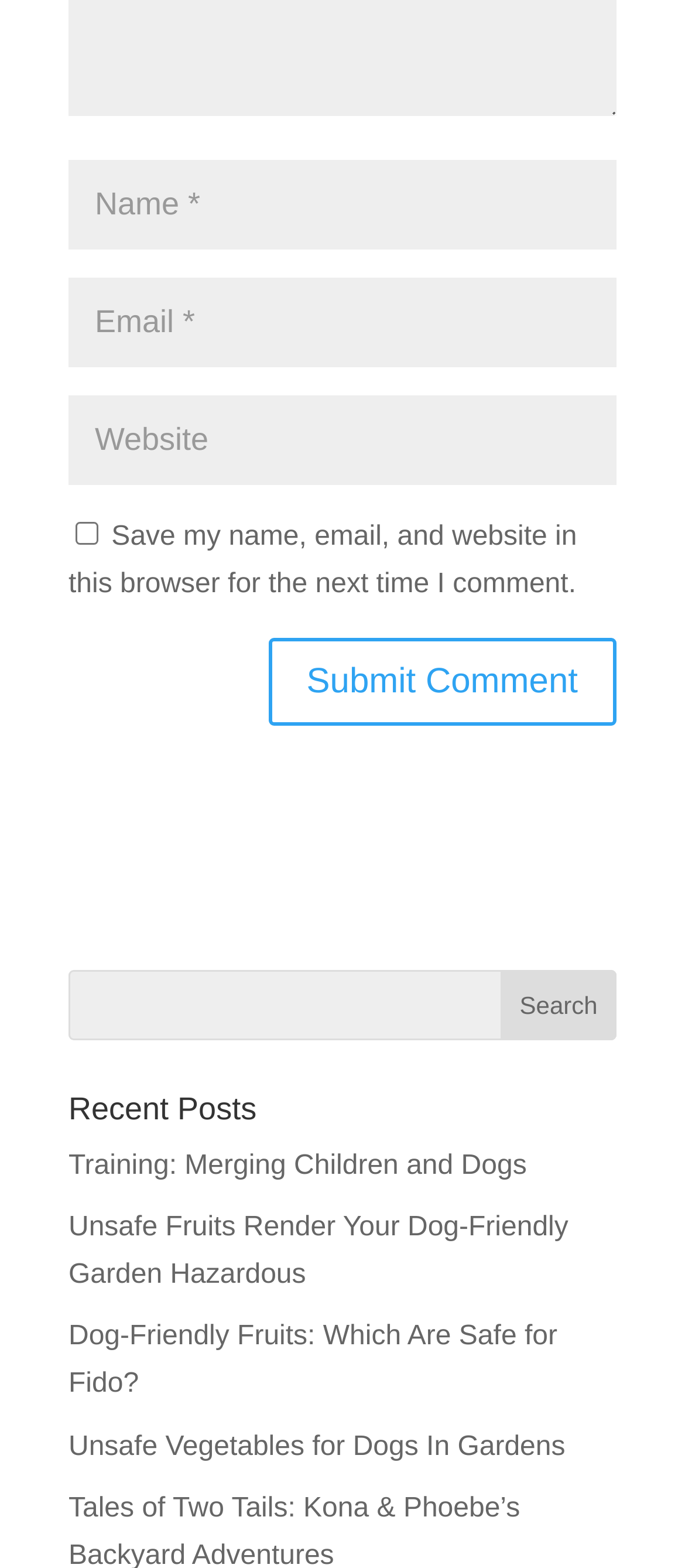What is the purpose of the button 'Submit Comment'?
Kindly offer a comprehensive and detailed response to the question.

I analyzed the context of the button 'Submit Comment' and found that it is located under the comment submission section. Therefore, its purpose is to submit a comment.